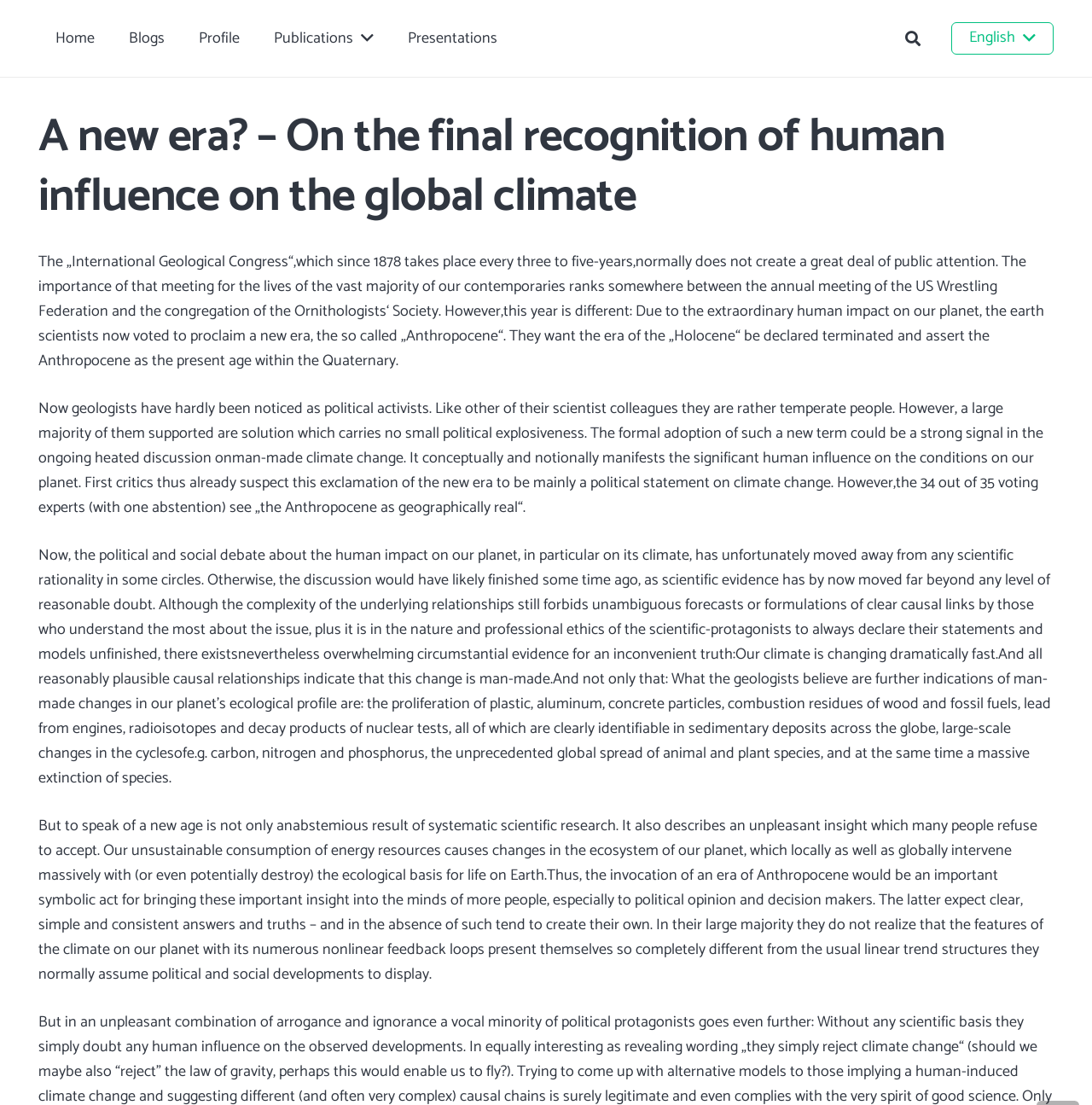What is the main topic of the text?
Answer briefly with a single word or phrase based on the image.

human influence on climate